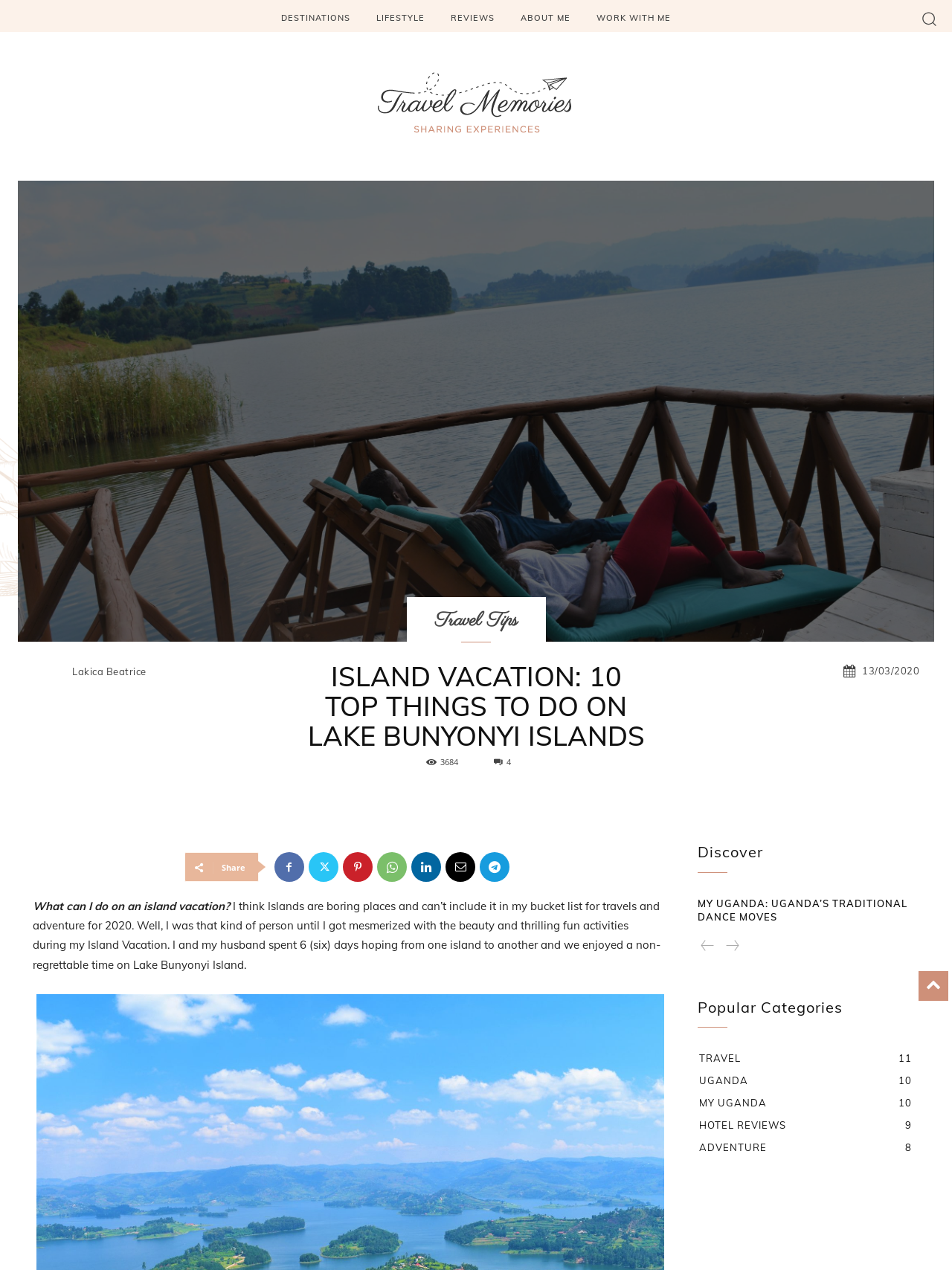Pinpoint the bounding box coordinates for the area that should be clicked to perform the following instruction: "Read the article about Island Vacation".

[0.319, 0.521, 0.681, 0.591]